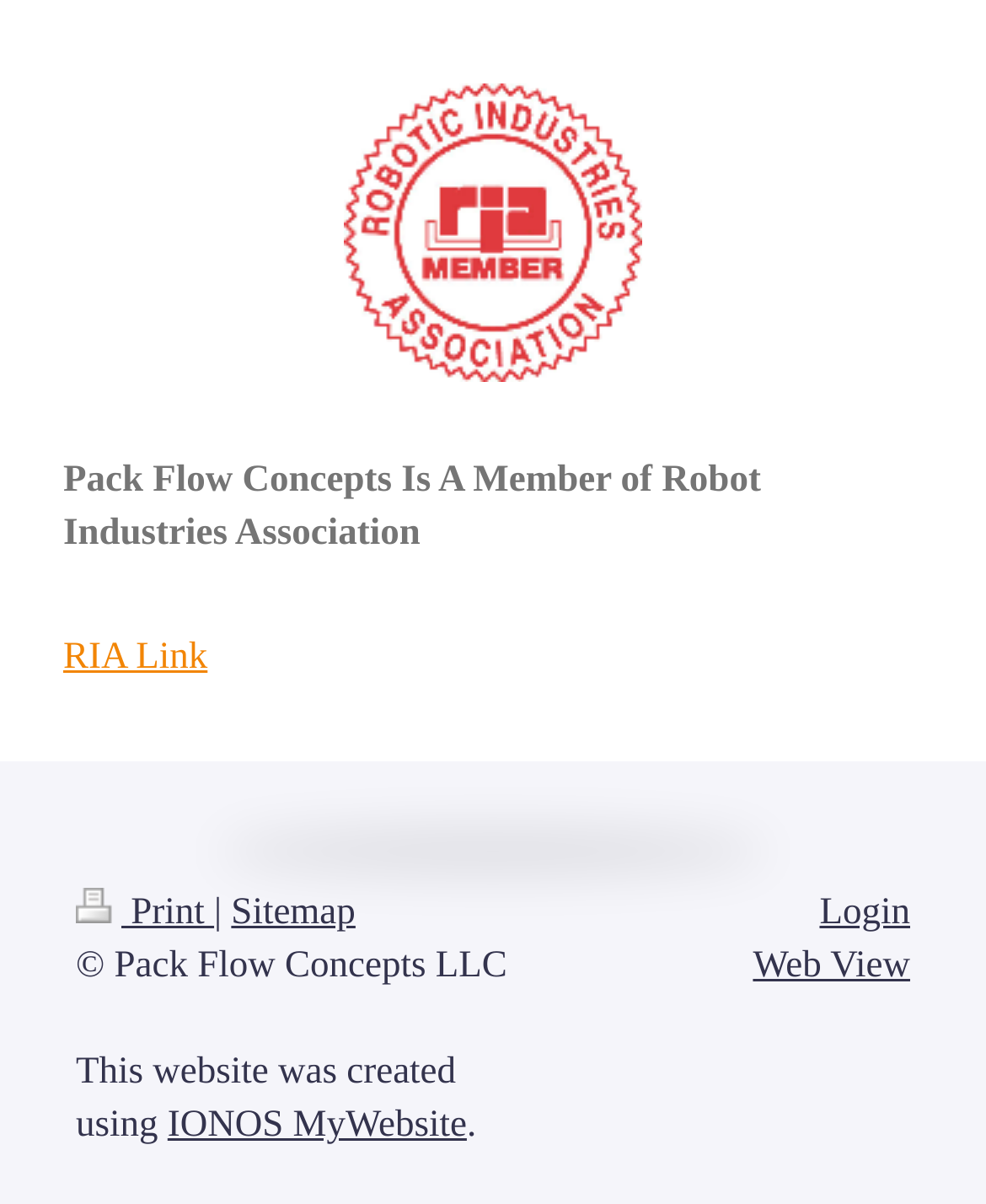Given the description "Web View", provide the bounding box coordinates of the corresponding UI element.

[0.764, 0.786, 0.923, 0.82]